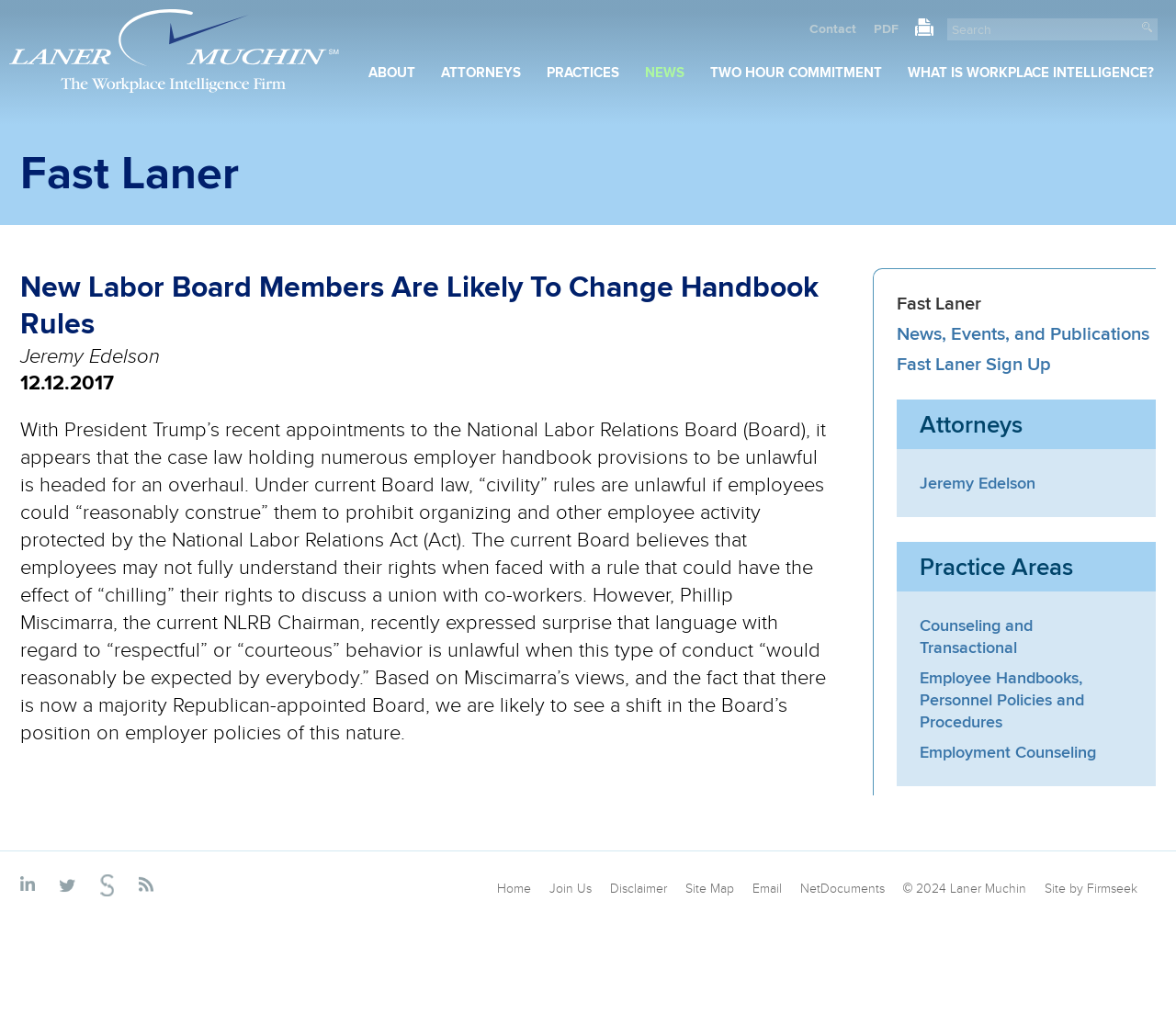Locate the headline of the webpage and generate its content.

New Labor Board Members Are Likely To Change Handbook Rules